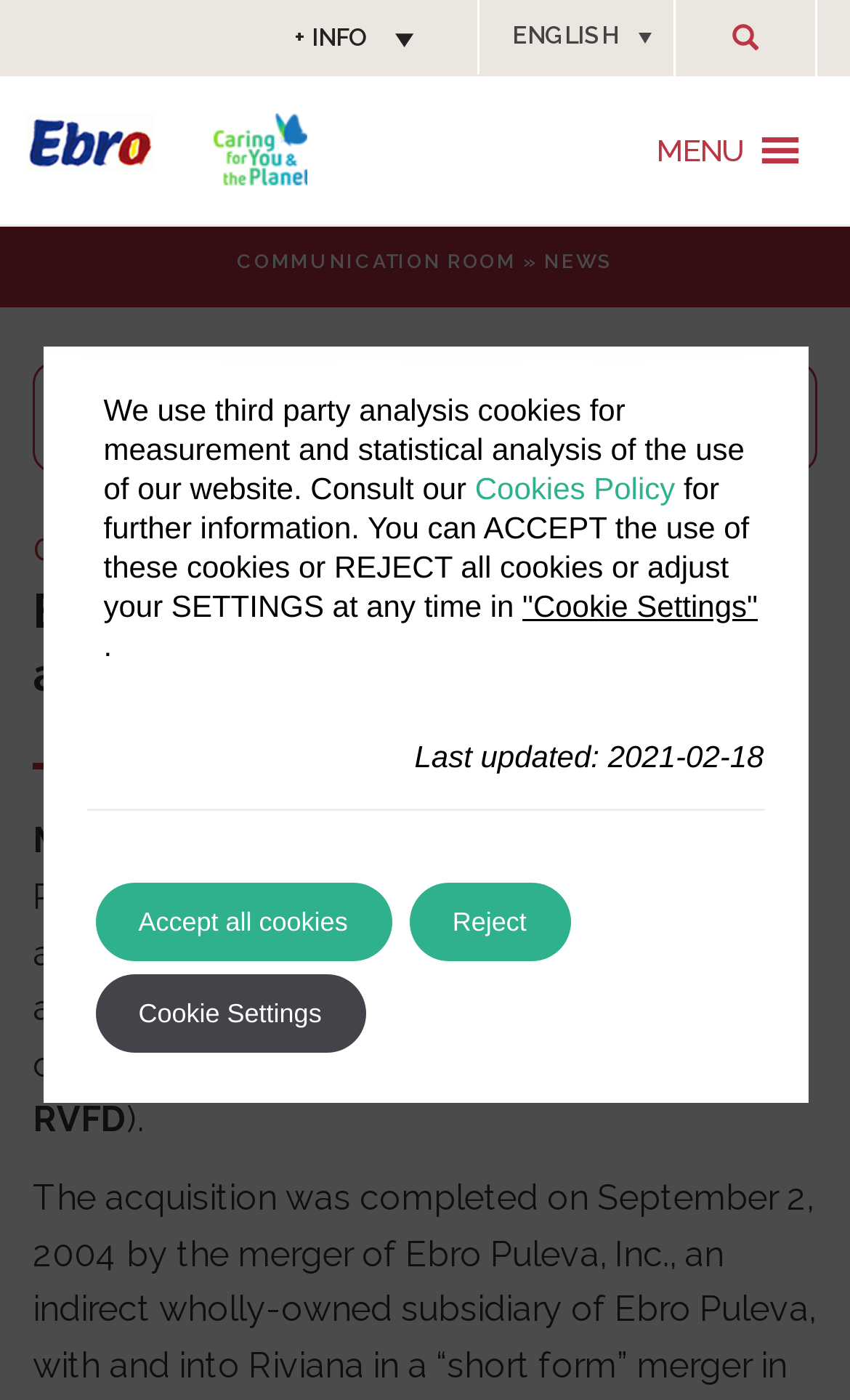How many years of archives are available on the webpage?
Answer the question using a single word or phrase, according to the image.

At least 10 years